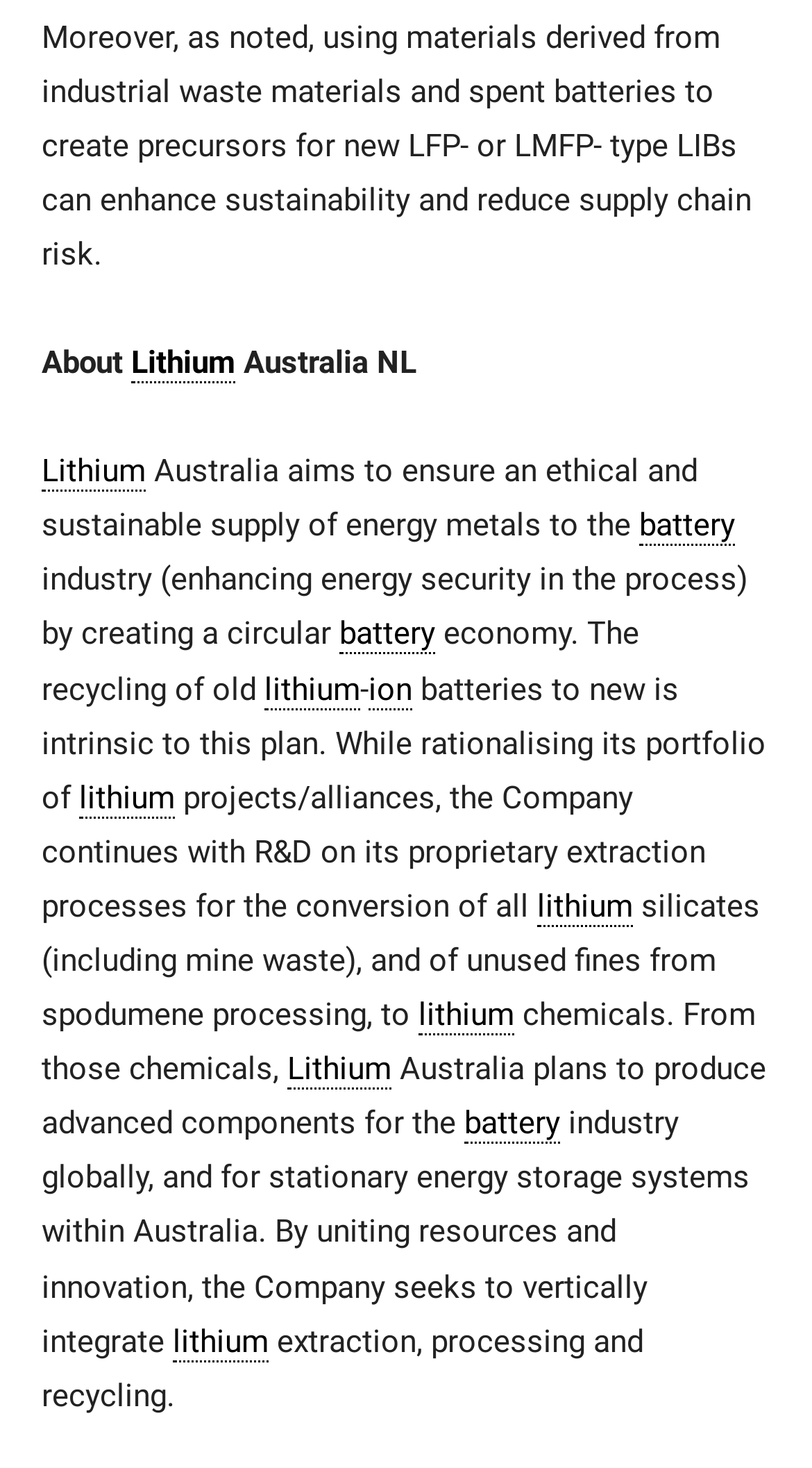What is being recycled in this industry?
Respond with a short answer, either a single word or a phrase, based on the image.

Old lithium batteries